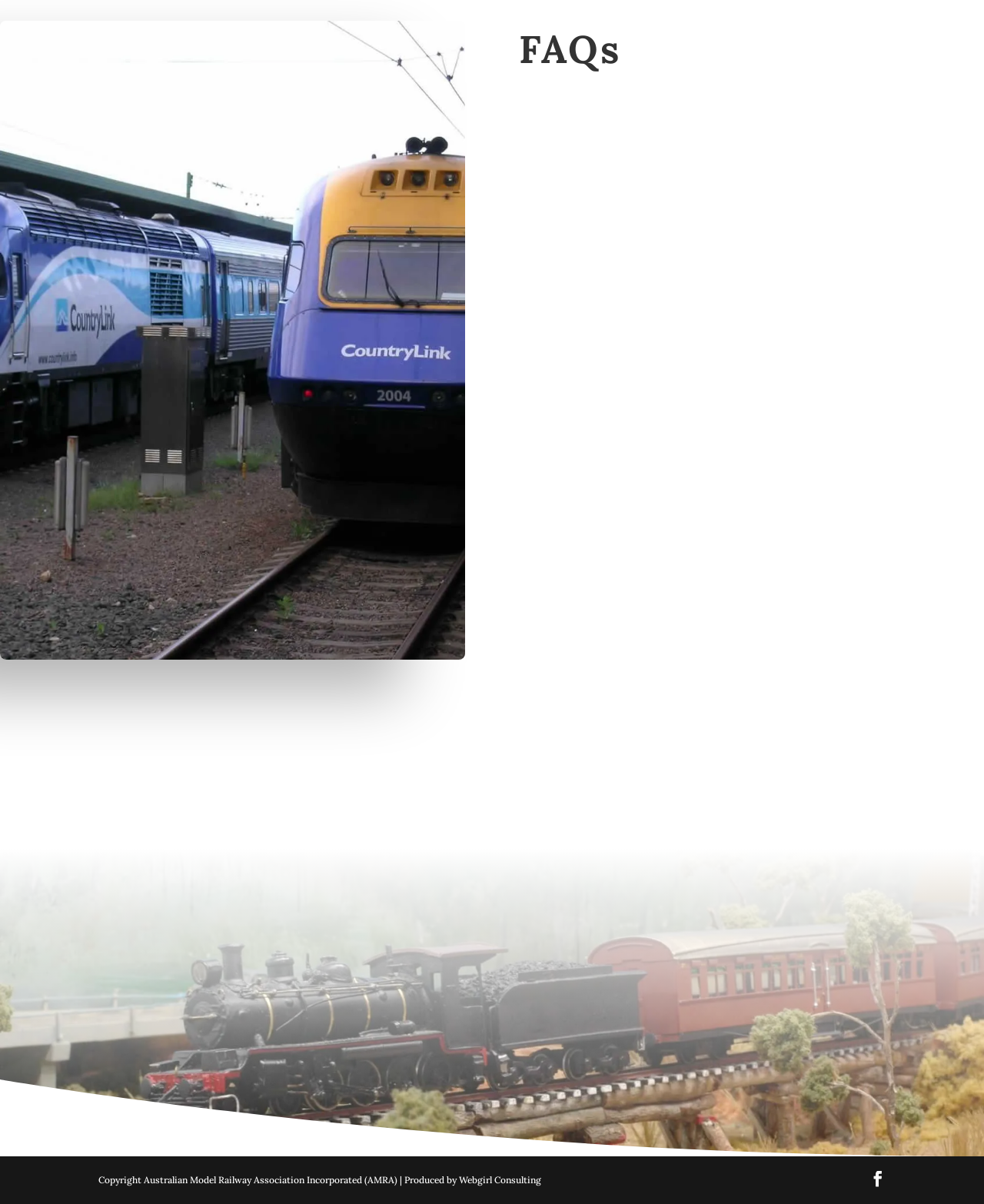Locate the UI element that matches the description Facebook in the webpage screenshot. Return the bounding box coordinates in the format (top-left x, top-left y, bottom-right x, bottom-right y), with values ranging from 0 to 1.

[0.884, 0.97, 0.9, 0.99]